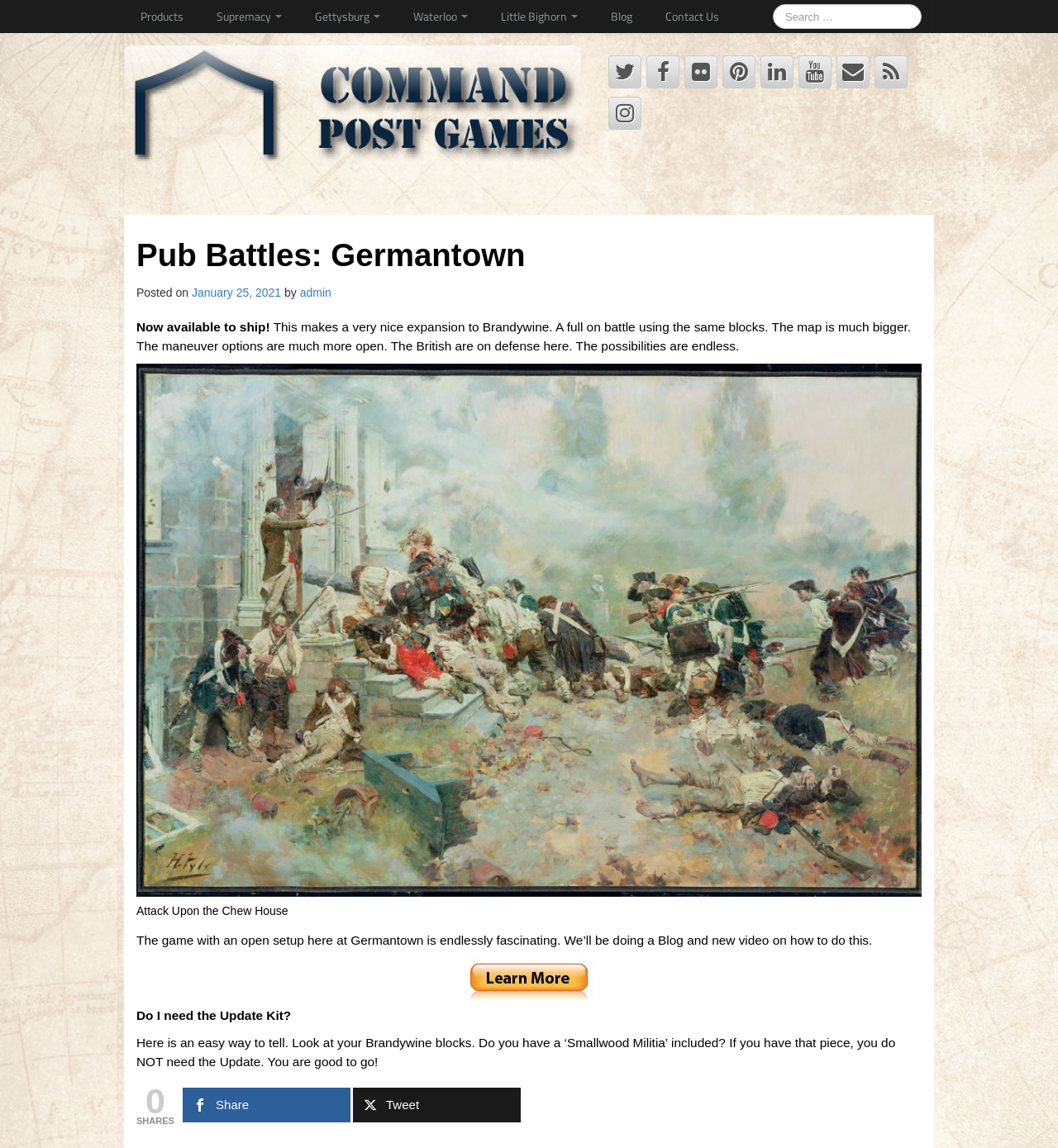Identify the bounding box coordinates of the area you need to click to perform the following instruction: "Click on the 'Contact Us' link".

[0.613, 0.0, 0.695, 0.029]